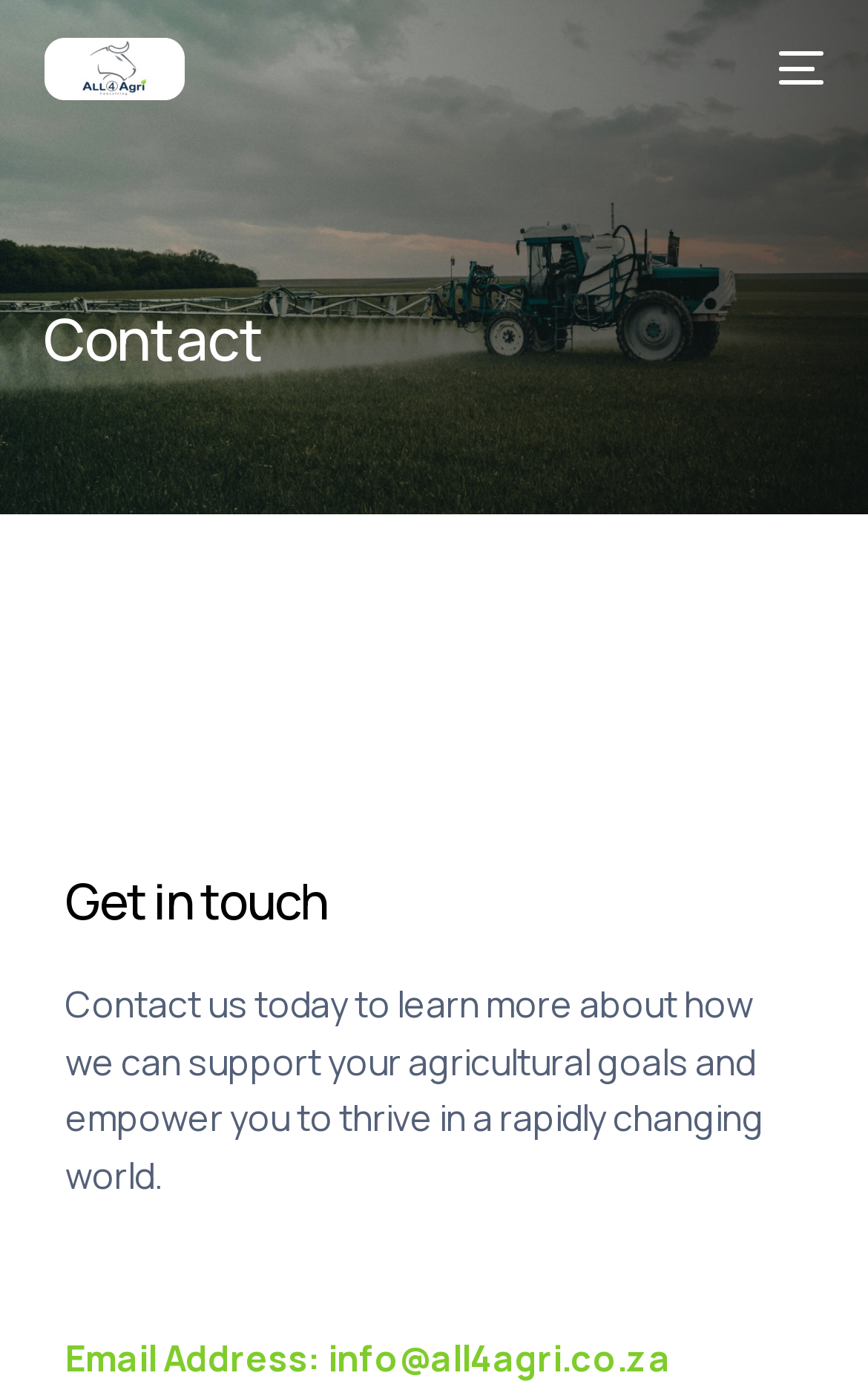Using the element description: "Home", determine the bounding box coordinates. The coordinates should be in the format [left, top, right, bottom], with values between 0 and 1.

[0.025, 0.189, 0.975, 0.269]